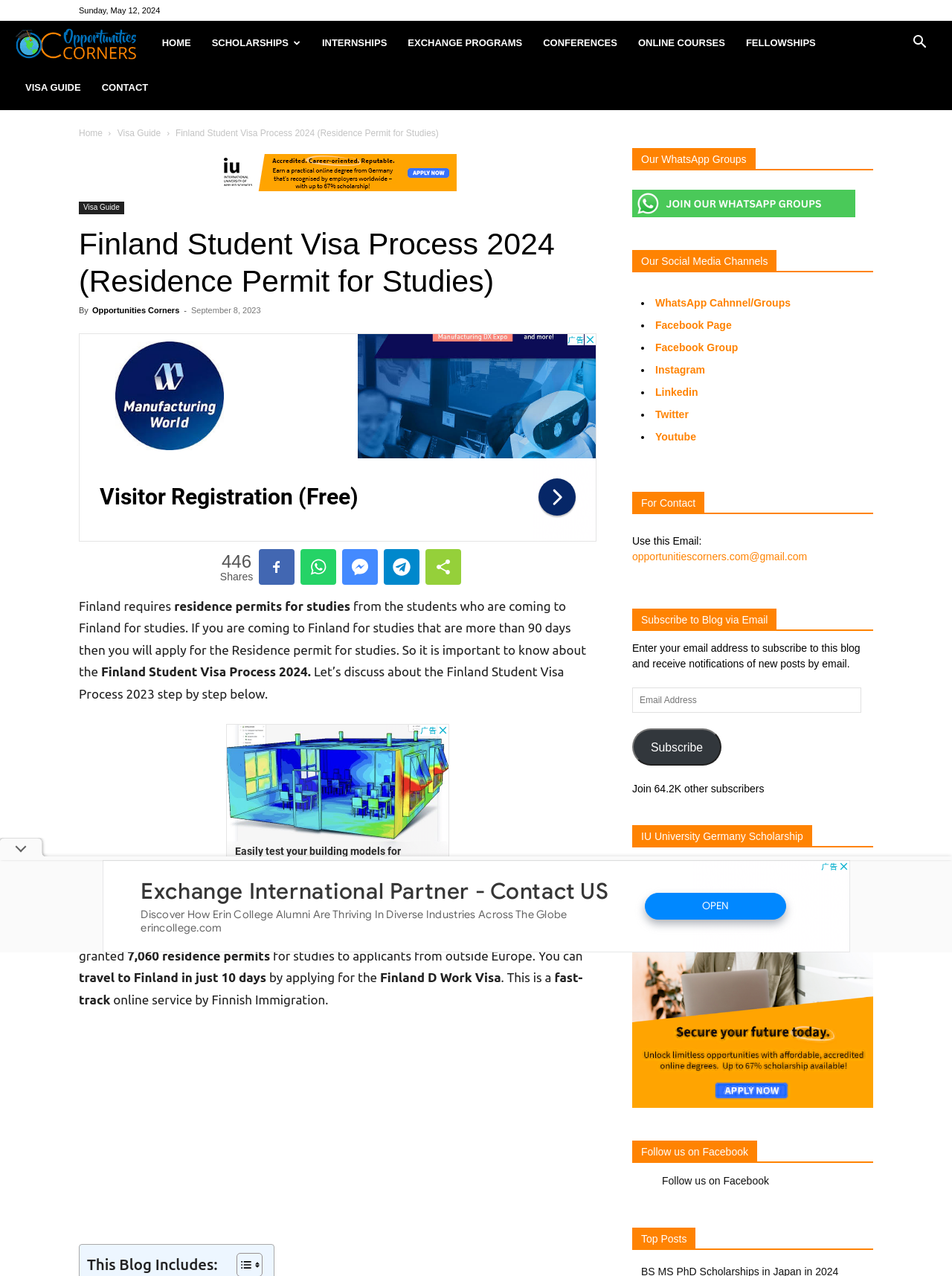What is the purpose of the Finland D Work Visa?
Use the image to answer the question with a single word or phrase.

Fast-track online service